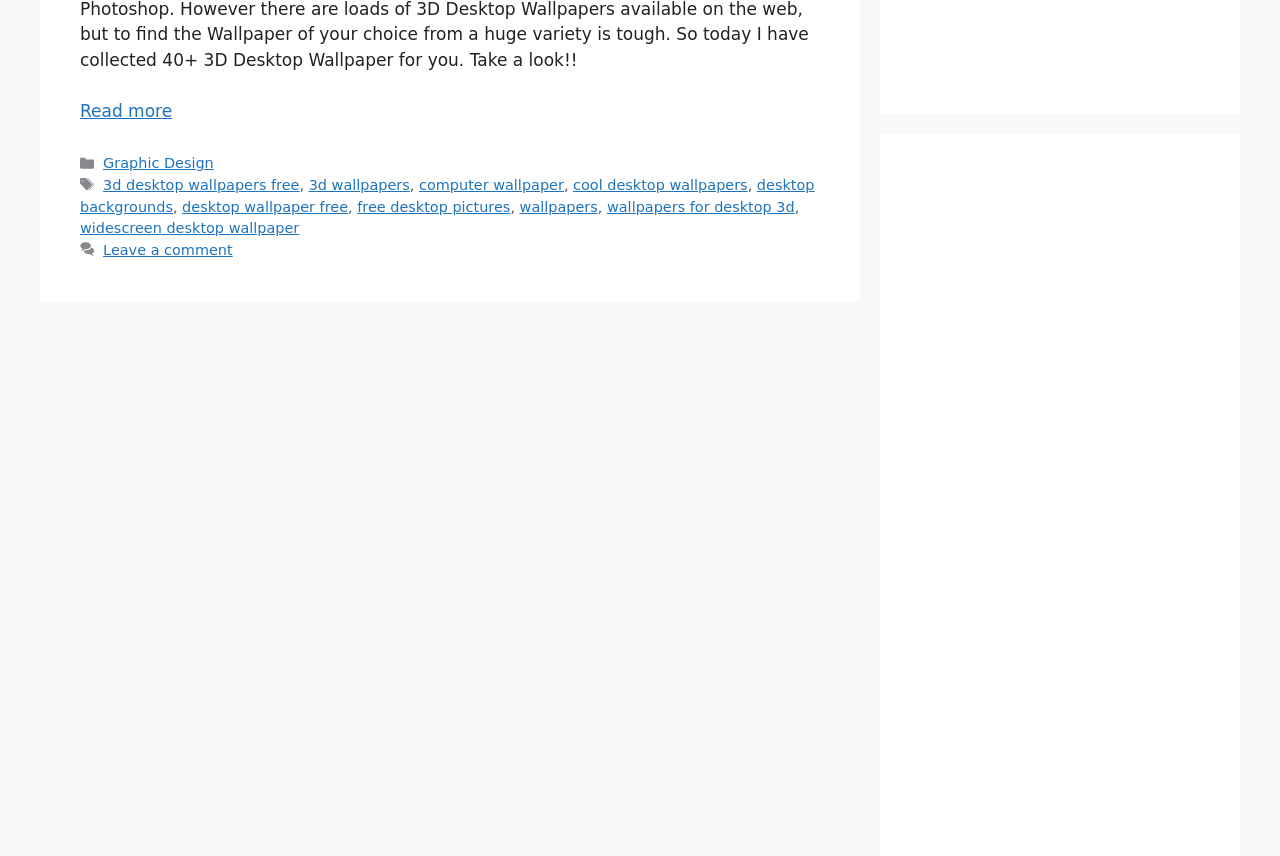Determine the bounding box coordinates (top-left x, top-left y, bottom-right x, bottom-right y) of the UI element described in the following text: Promocodes Team

None